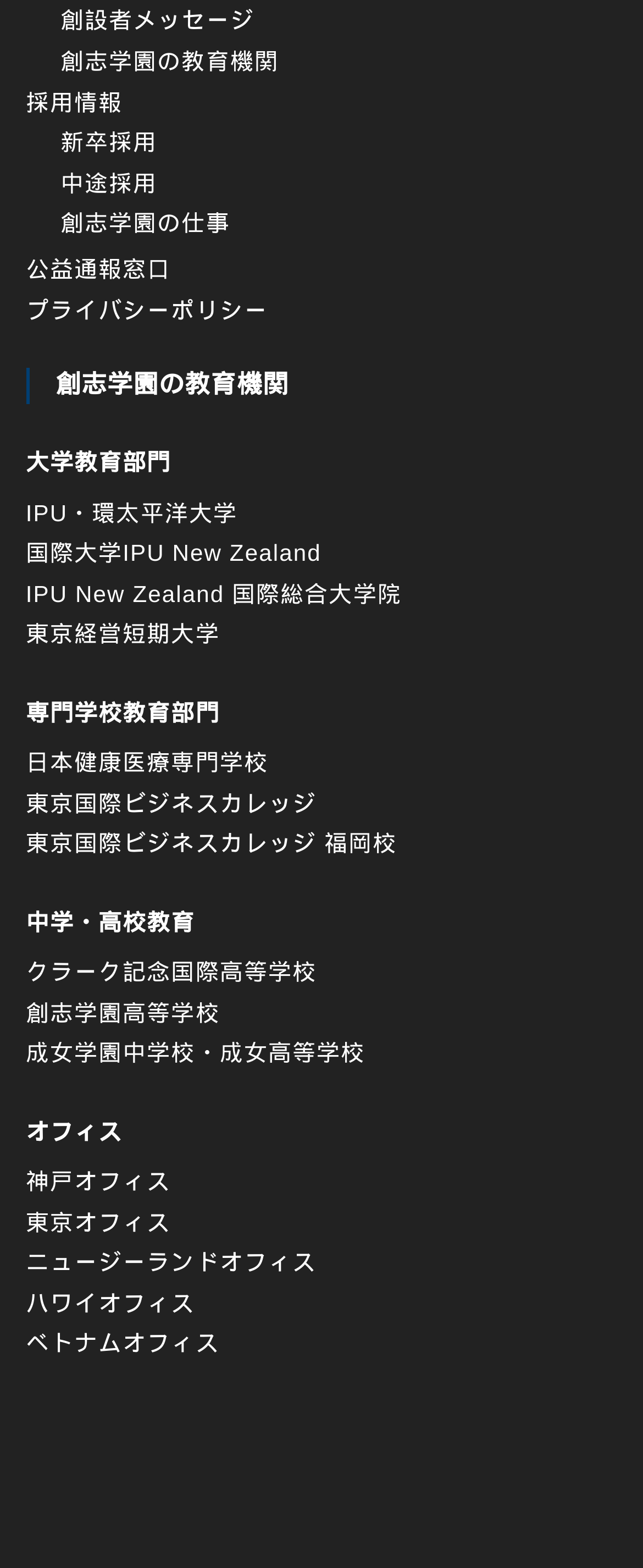What is the name of the school in Kobe?
Using the information presented in the image, please offer a detailed response to the question.

I looked for the link with the description '神戸オフィス' to find the name of the school in Kobe.